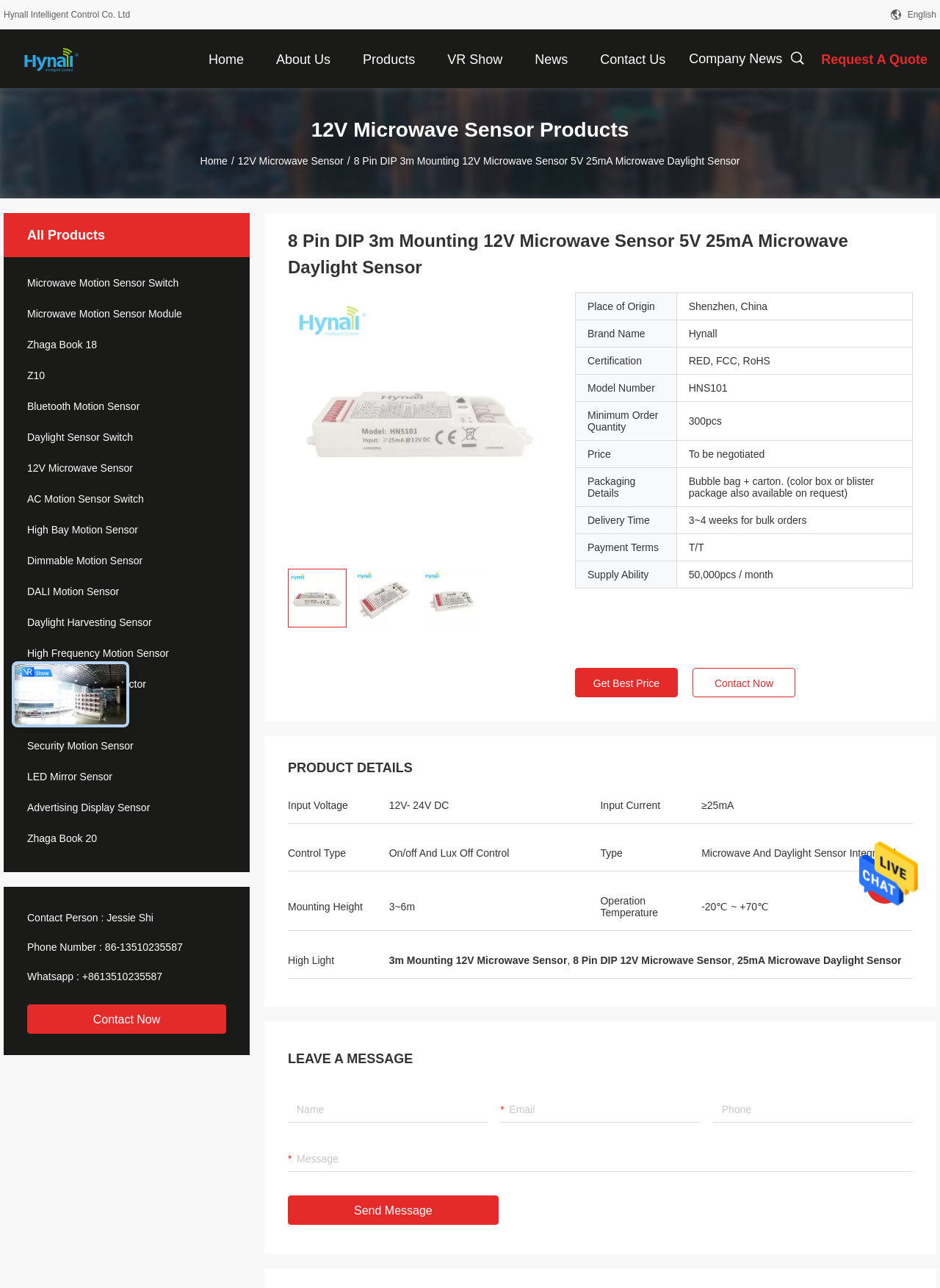Provide a brief response to the question using a single word or phrase: 
Who is the contact person?

Jessie Shi